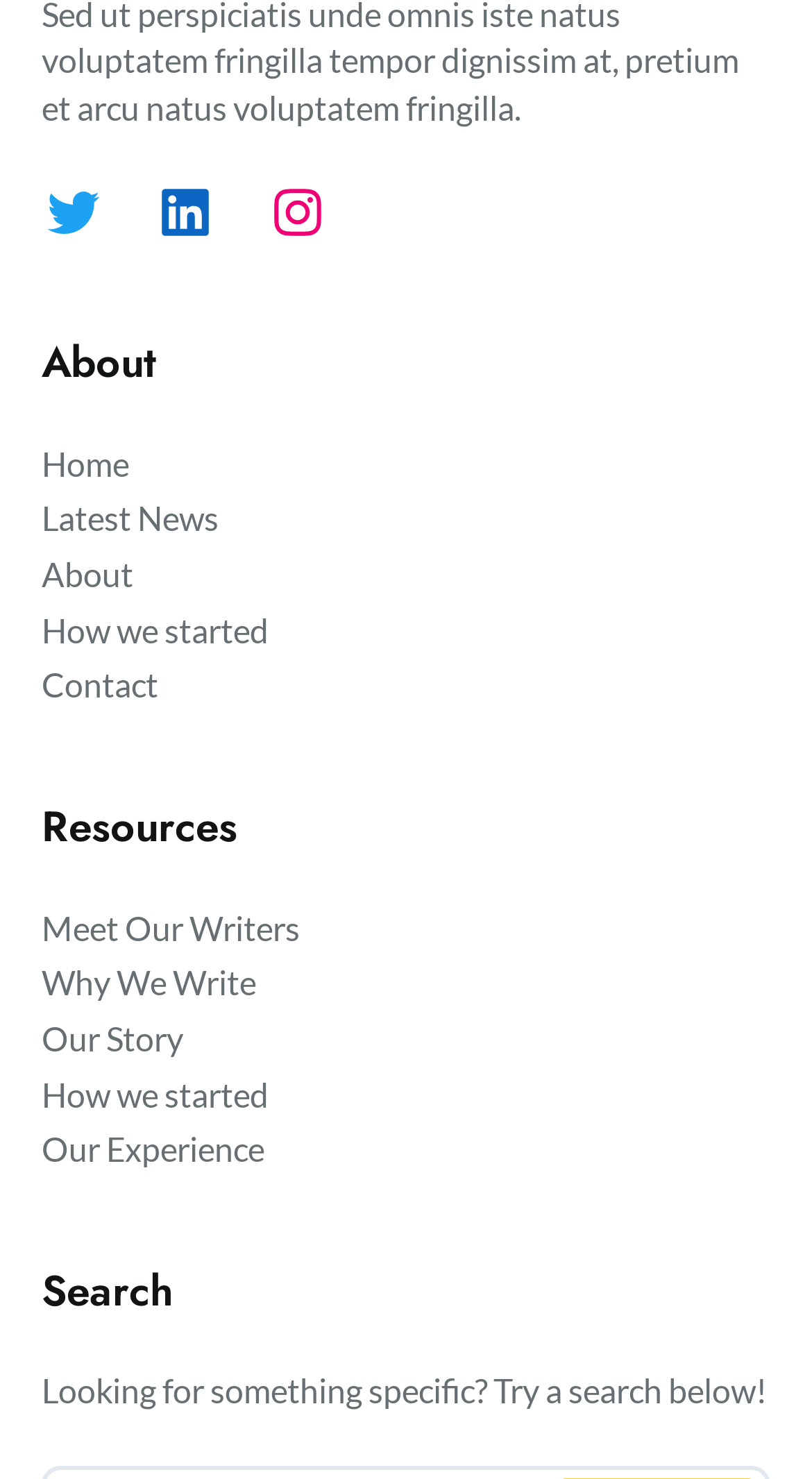Specify the bounding box coordinates for the region that must be clicked to perform the given instruction: "Visit Home page".

[0.051, 0.298, 0.159, 0.328]